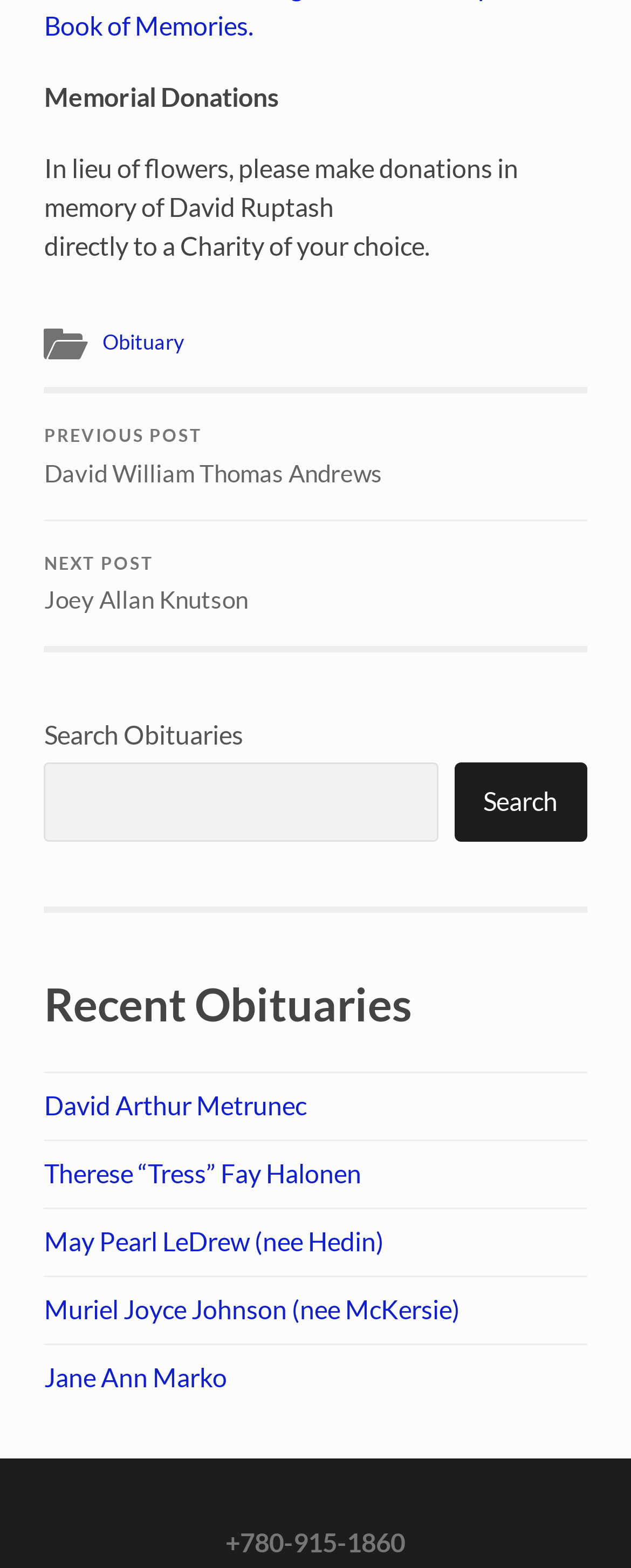Locate the bounding box coordinates of the UI element described by: "Muriel Joyce Johnson (nee McKersie)". The bounding box coordinates should consist of four float numbers between 0 and 1, i.e., [left, top, right, bottom].

[0.07, 0.825, 0.729, 0.844]